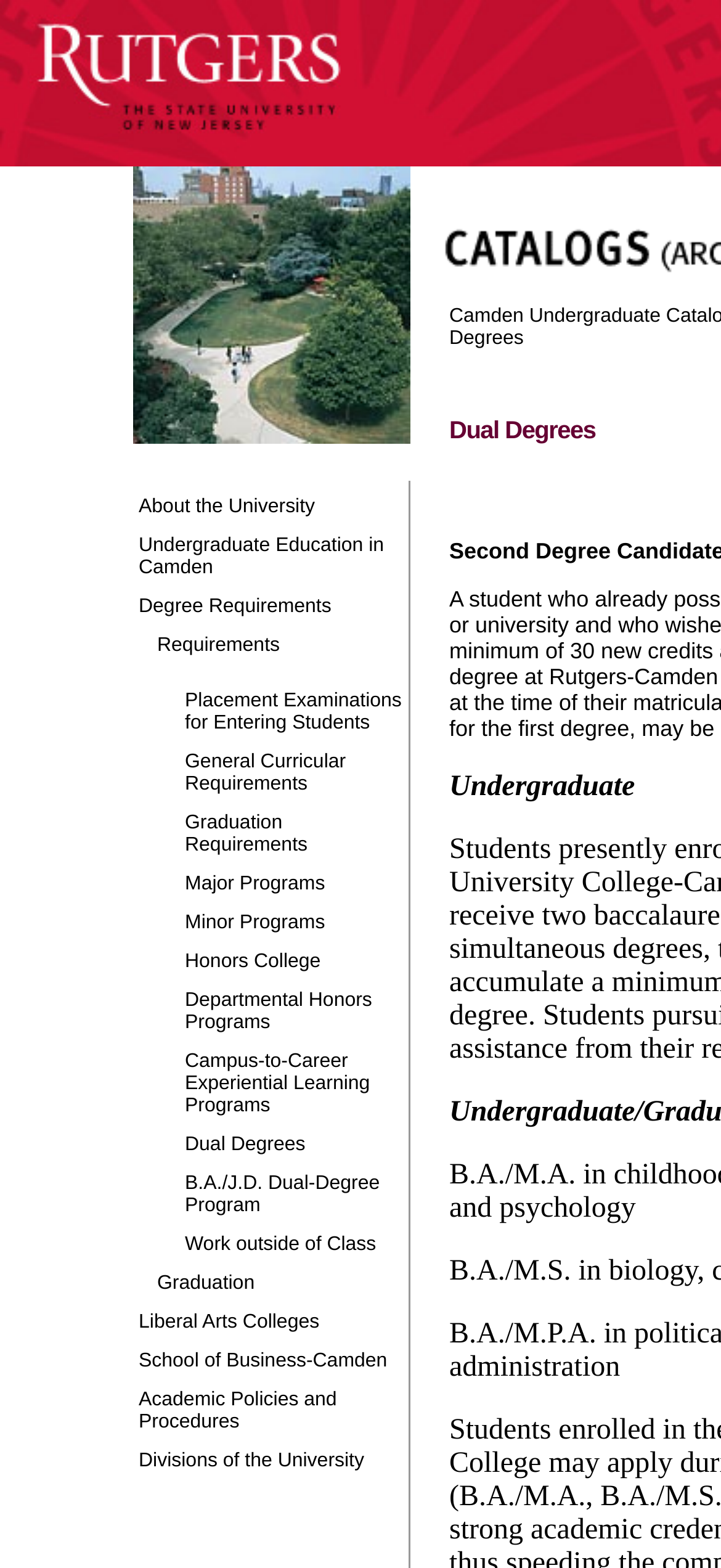Could you find the bounding box coordinates of the clickable area to complete this instruction: "Check Graduation Requirements"?

[0.19, 0.511, 0.562, 0.547]